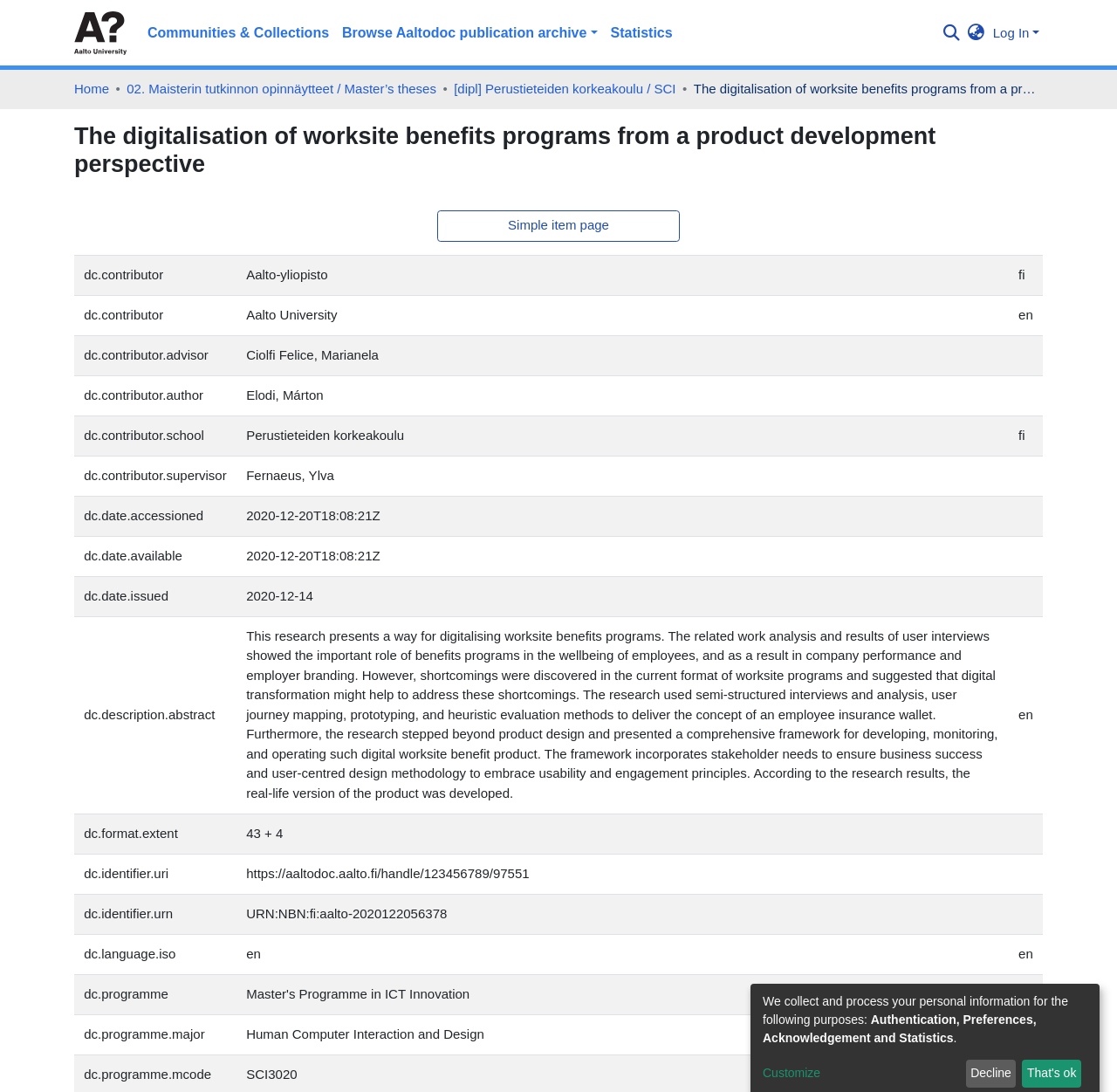Give the bounding box coordinates for the element described as: "Decline".

[0.864, 0.97, 0.91, 0.996]